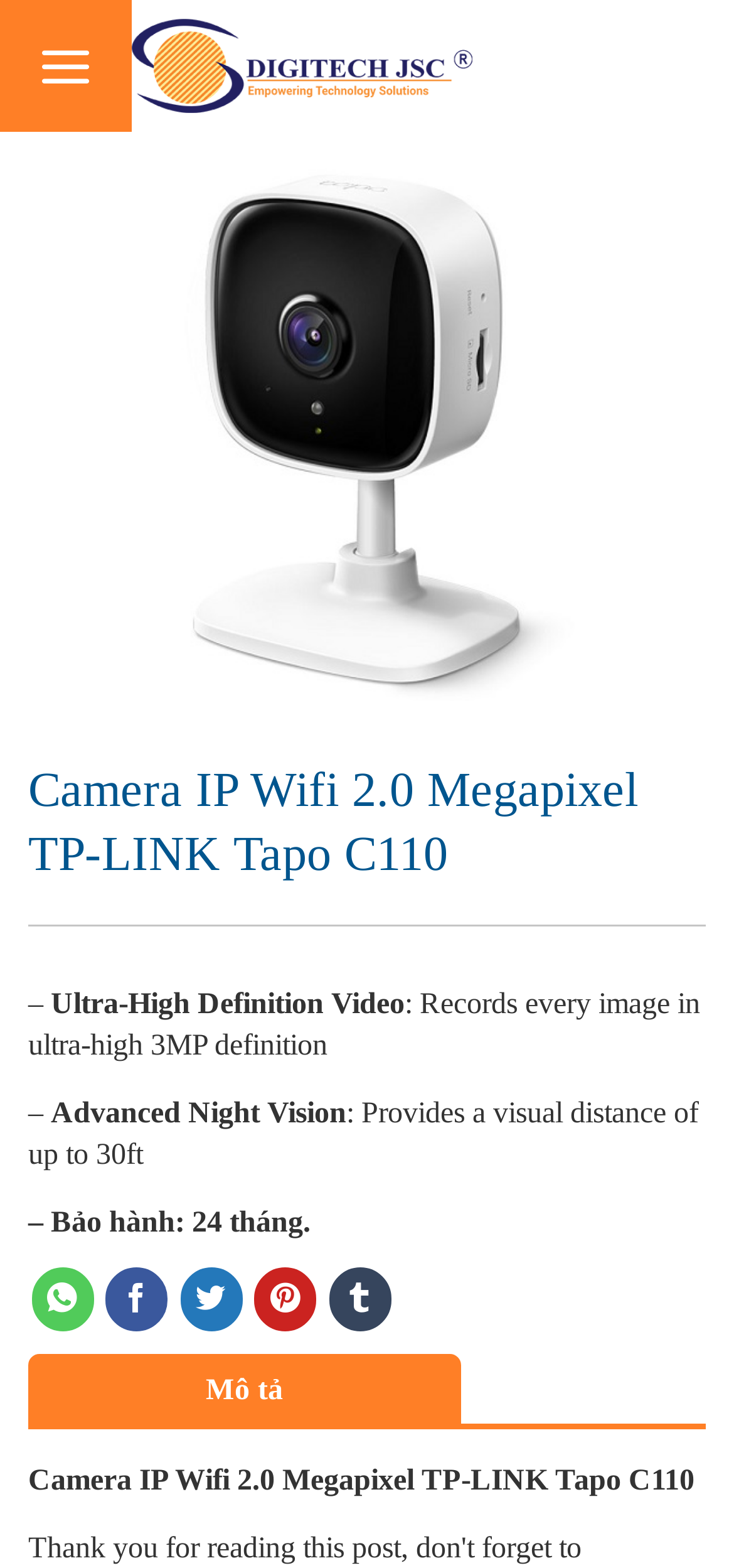What is the camera's video definition?
Using the image, give a concise answer in the form of a single word or short phrase.

3MP